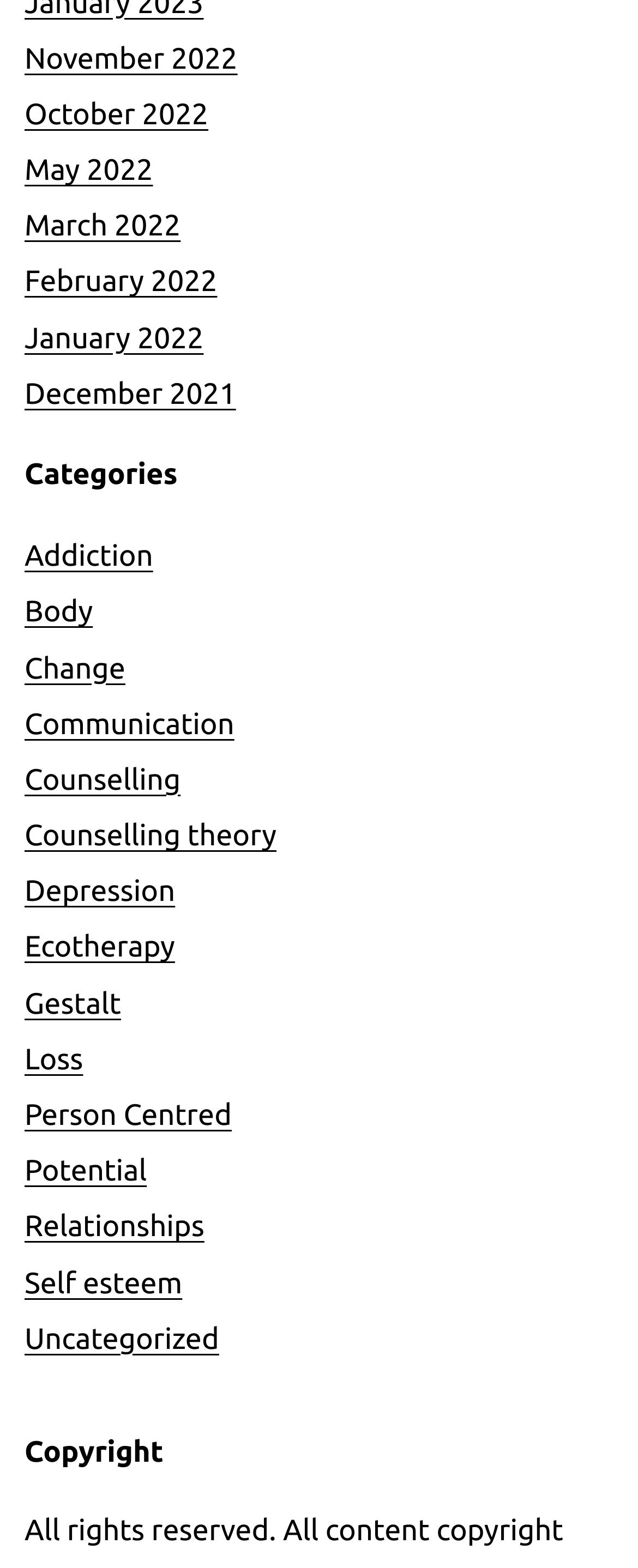Please answer the following question using a single word or phrase: 
What categories are listed on the webpage?

Addiction to Uncategorized